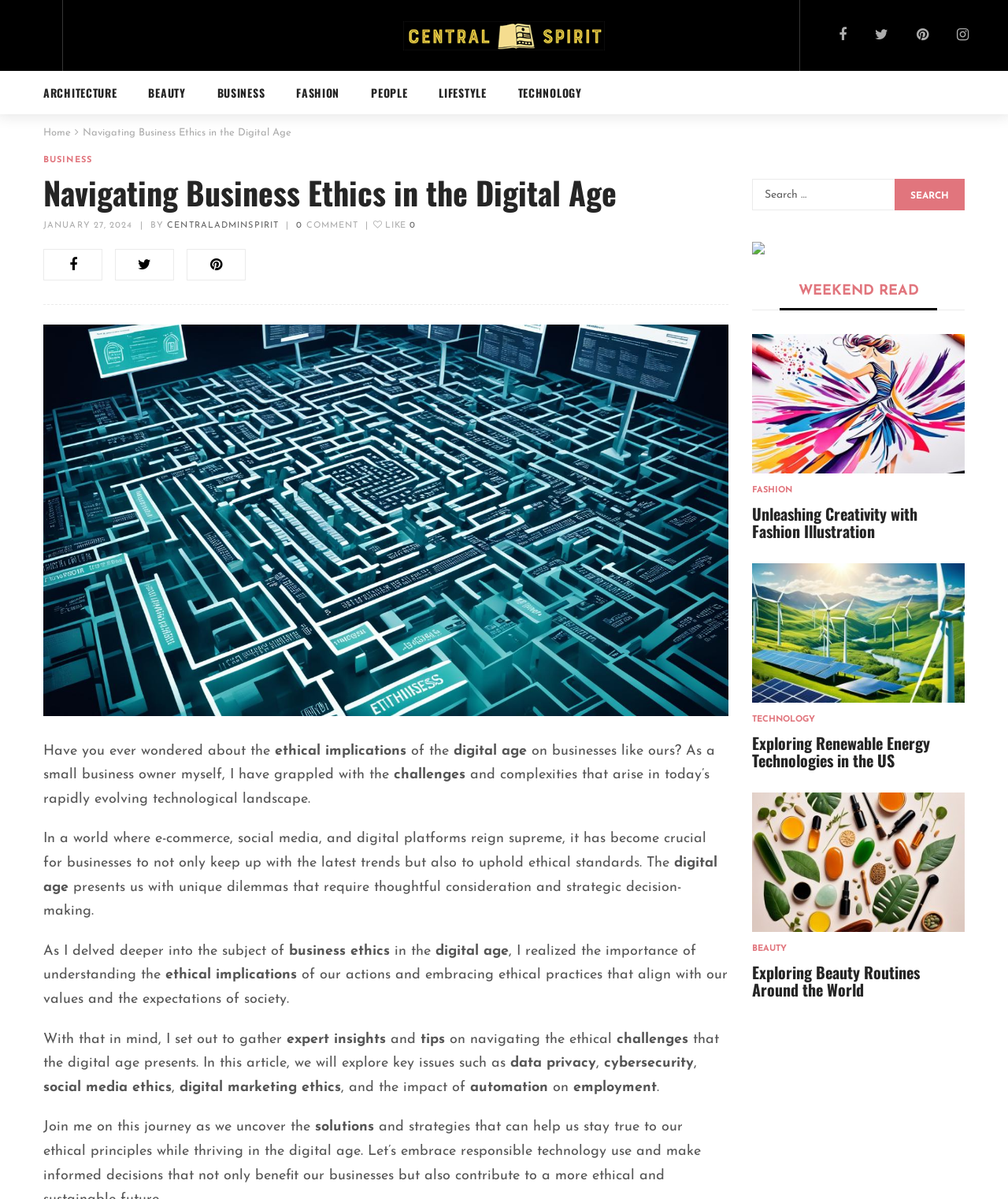What is the main topic of this article?
Ensure your answer is thorough and detailed.

Based on the content of the webpage, the main topic of this article is business ethics, specifically navigating business ethics in the digital age.